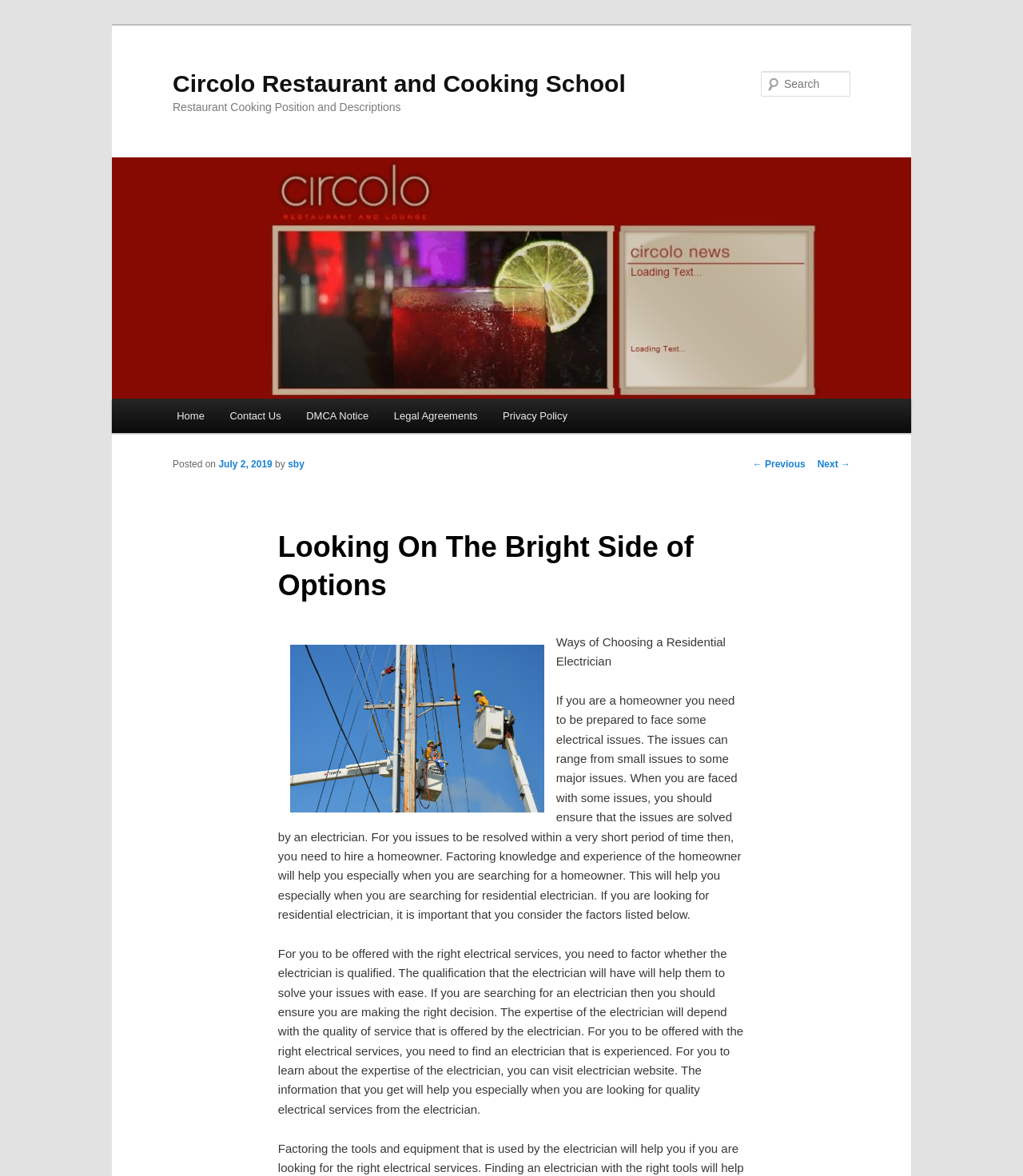Indicate the bounding box coordinates of the element that needs to be clicked to satisfy the following instruction: "Read the previous post". The coordinates should be four float numbers between 0 and 1, i.e., [left, top, right, bottom].

[0.736, 0.39, 0.787, 0.399]